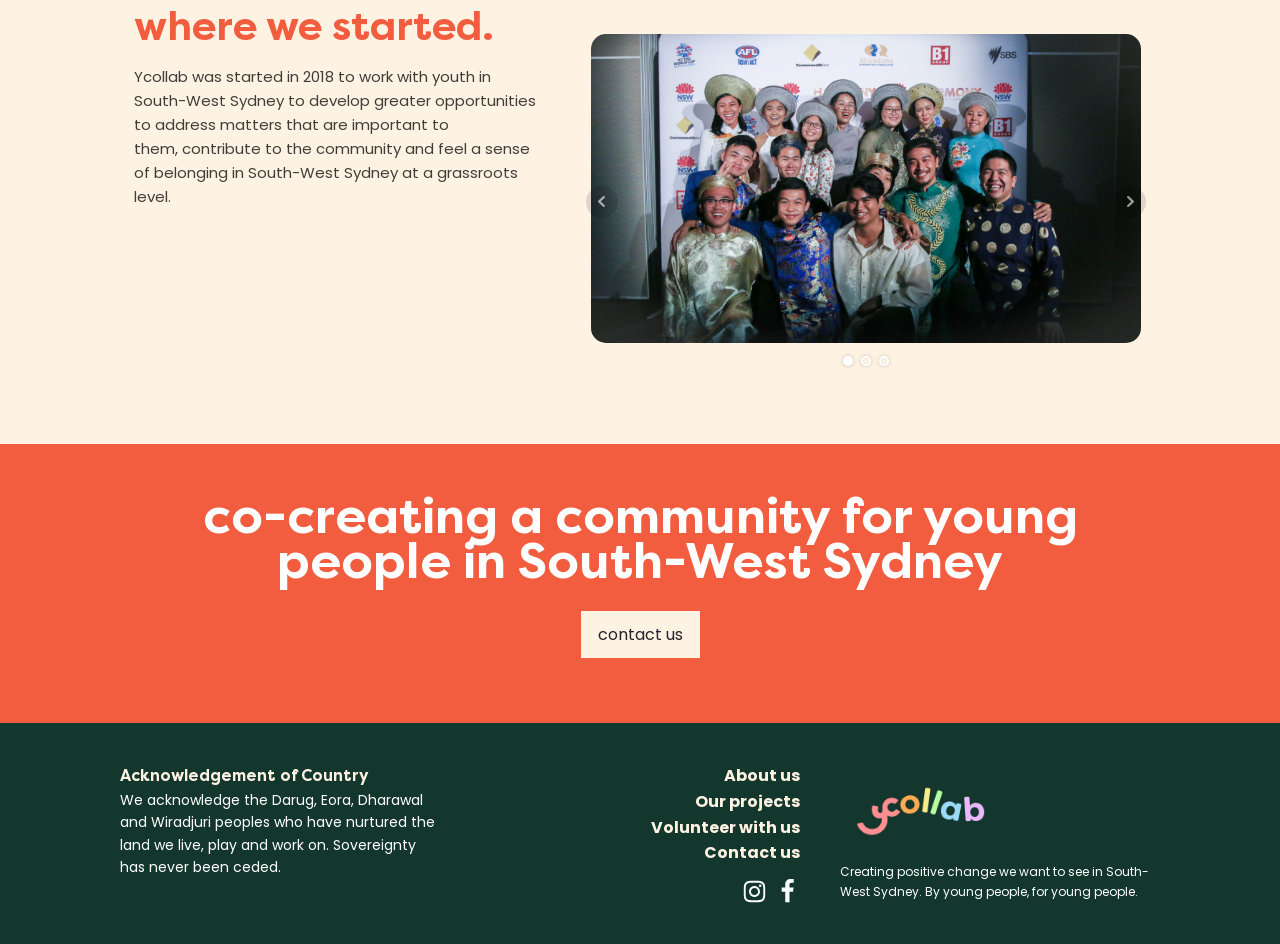Pinpoint the bounding box coordinates of the clickable element to carry out the following instruction: "follow on instagram."

[0.581, 0.933, 0.598, 0.955]